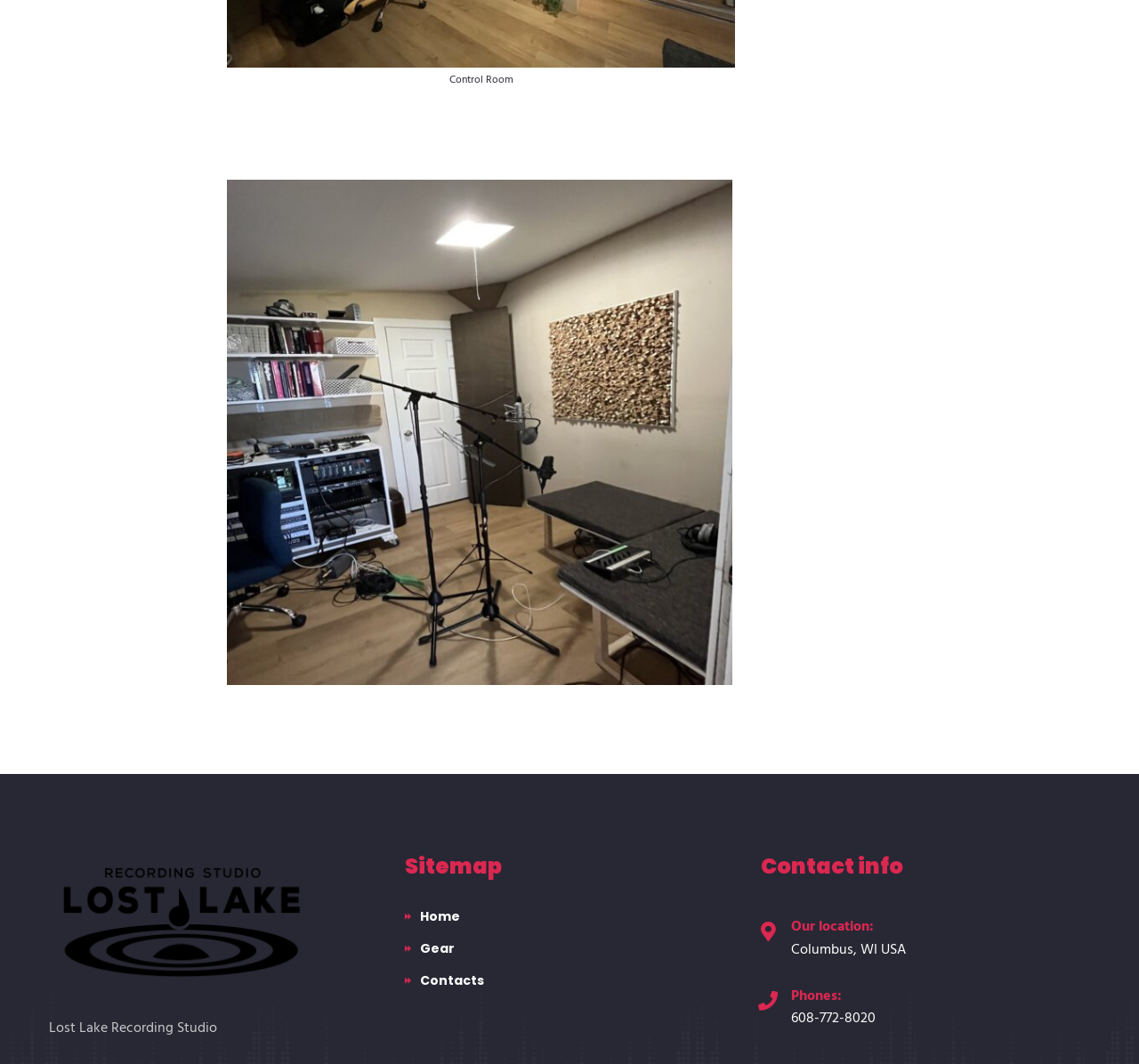Identify the bounding box coordinates for the UI element described as follows: "Phones: 608-772-8020". Ensure the coordinates are four float numbers between 0 and 1, formatted as [left, top, right, bottom].

[0.695, 0.925, 0.769, 0.968]